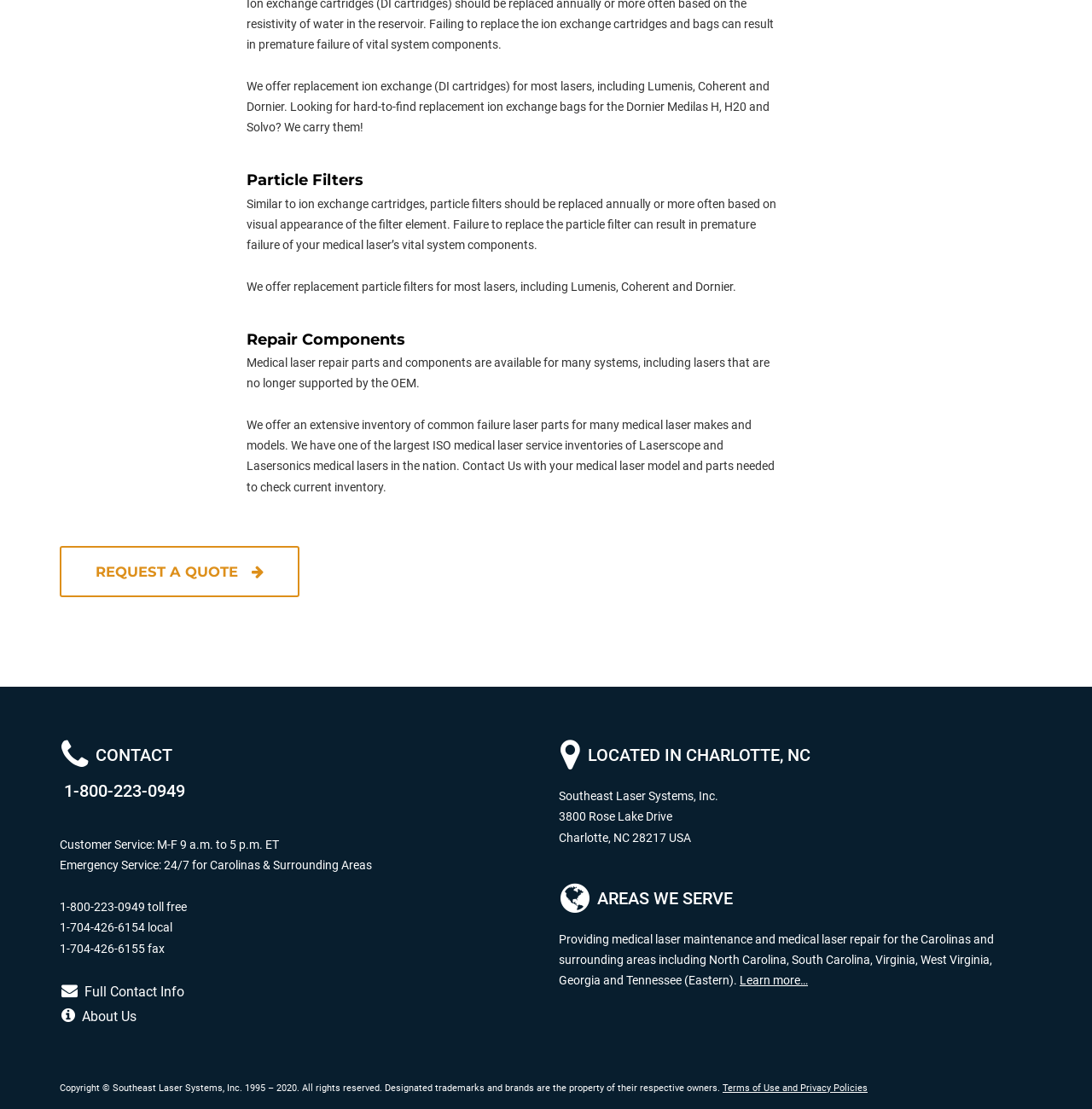Identify and provide the bounding box coordinates of the UI element described: "CONTACT". The coordinates should be formatted as [left, top, right, bottom], with each number being a float between 0 and 1.

[0.055, 0.665, 0.158, 0.698]